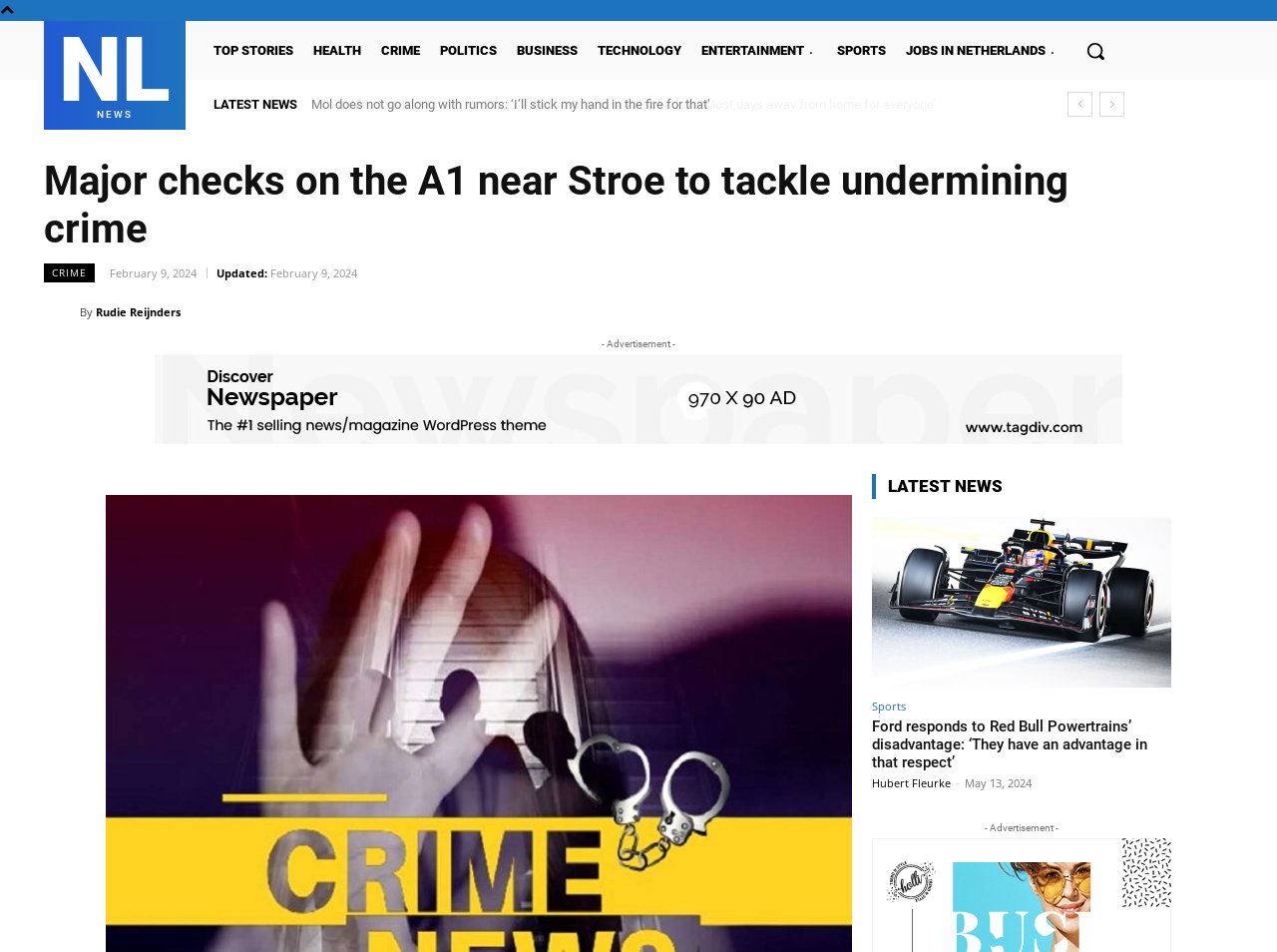Please predict the bounding box coordinates of the element's region where a click is necessary to complete the following instruction: "Go to the CRIME section". The coordinates should be represented by four float numbers between 0 and 1, i.e., [left, top, right, bottom].

[0.292, 0.038, 0.335, 0.067]